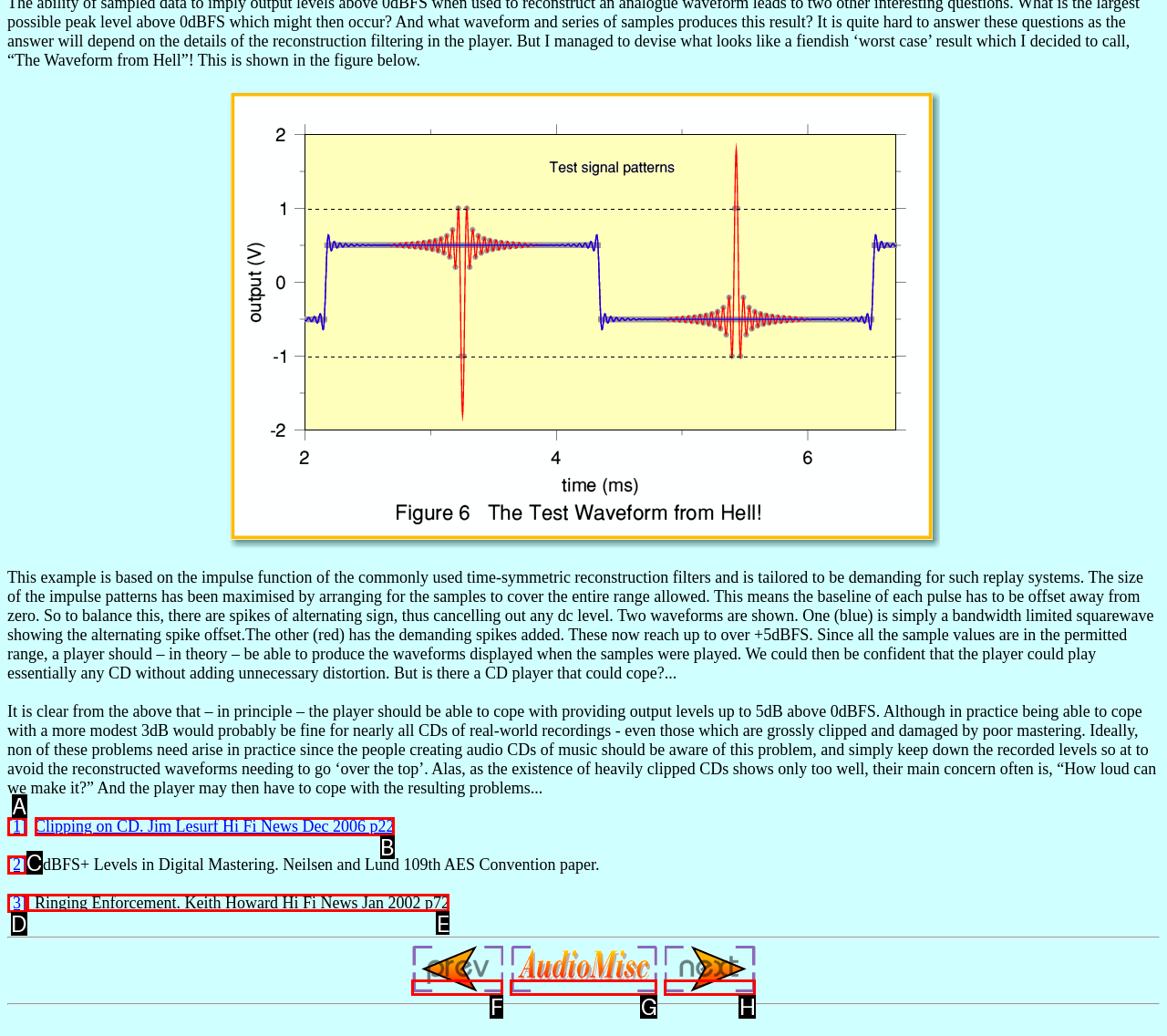Point out the HTML element I should click to achieve the following: Check the article 'Ringing Enforcement' Reply with the letter of the selected element.

E